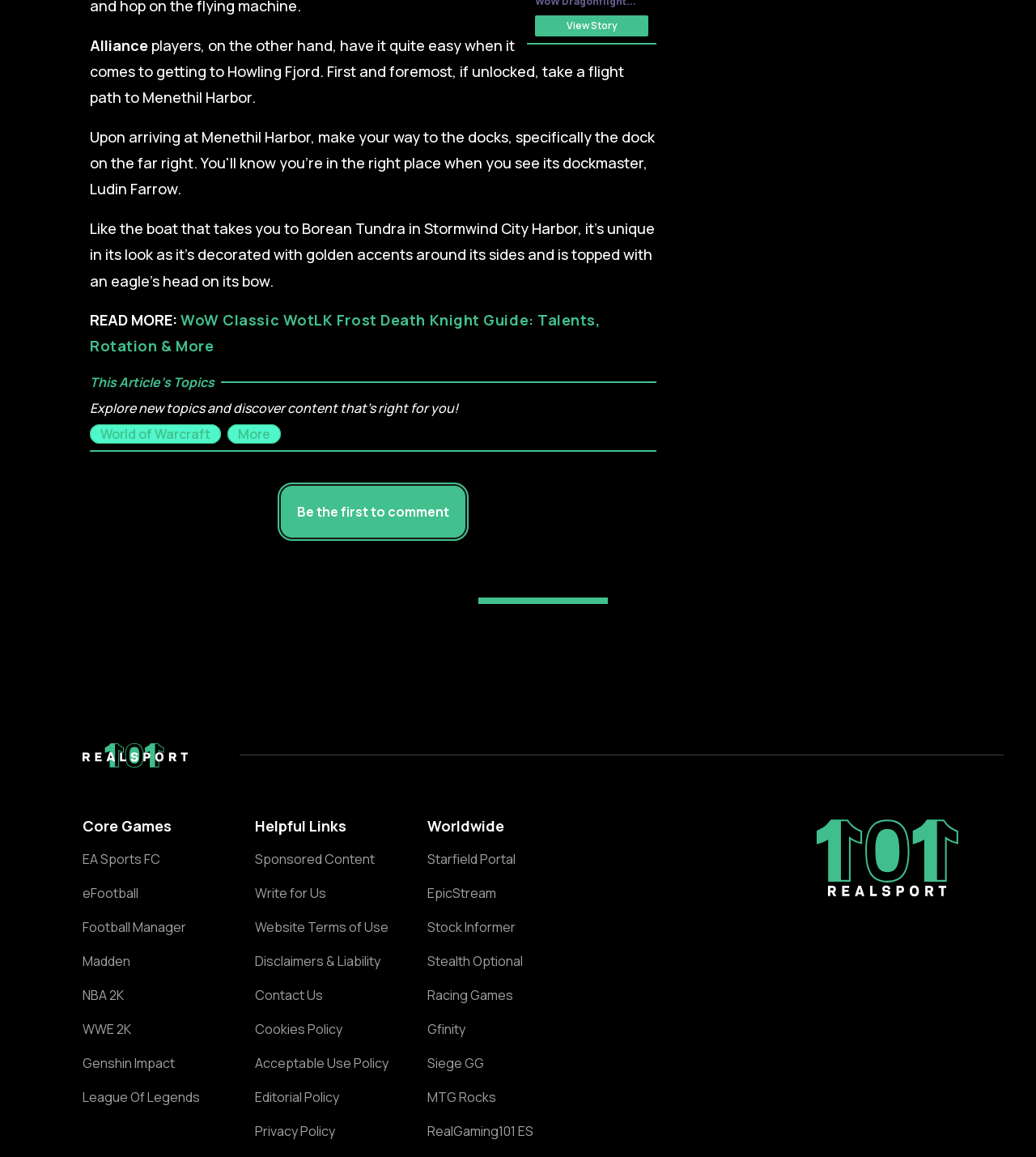Find the bounding box coordinates of the clickable region needed to perform the following instruction: "View Story". The coordinates should be provided as four float numbers between 0 and 1, i.e., [left, top, right, bottom].

[0.516, 0.013, 0.626, 0.031]